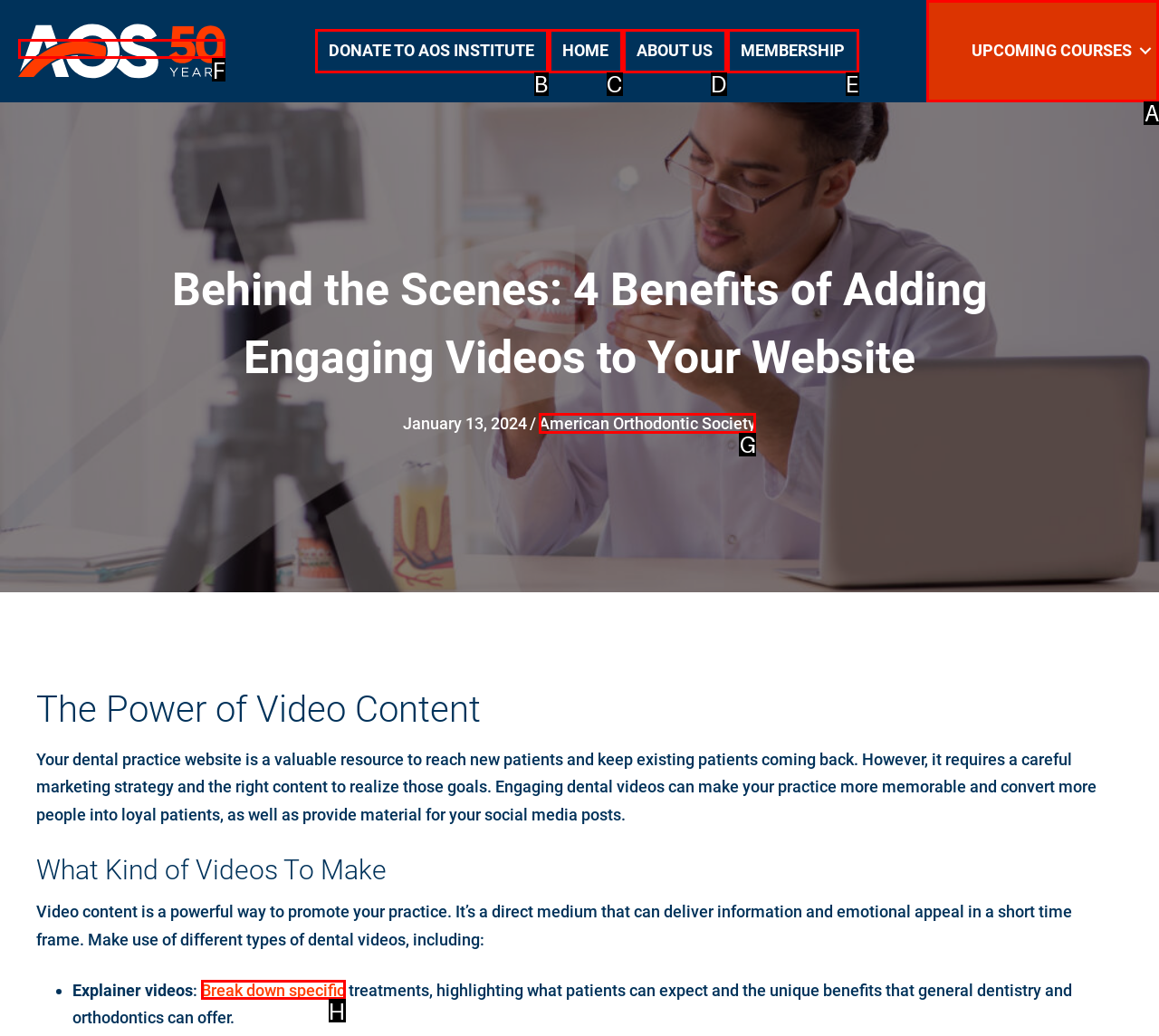Choose the HTML element that needs to be clicked for the given task: Learn more about American Orthodontic Society Respond by giving the letter of the chosen option.

G